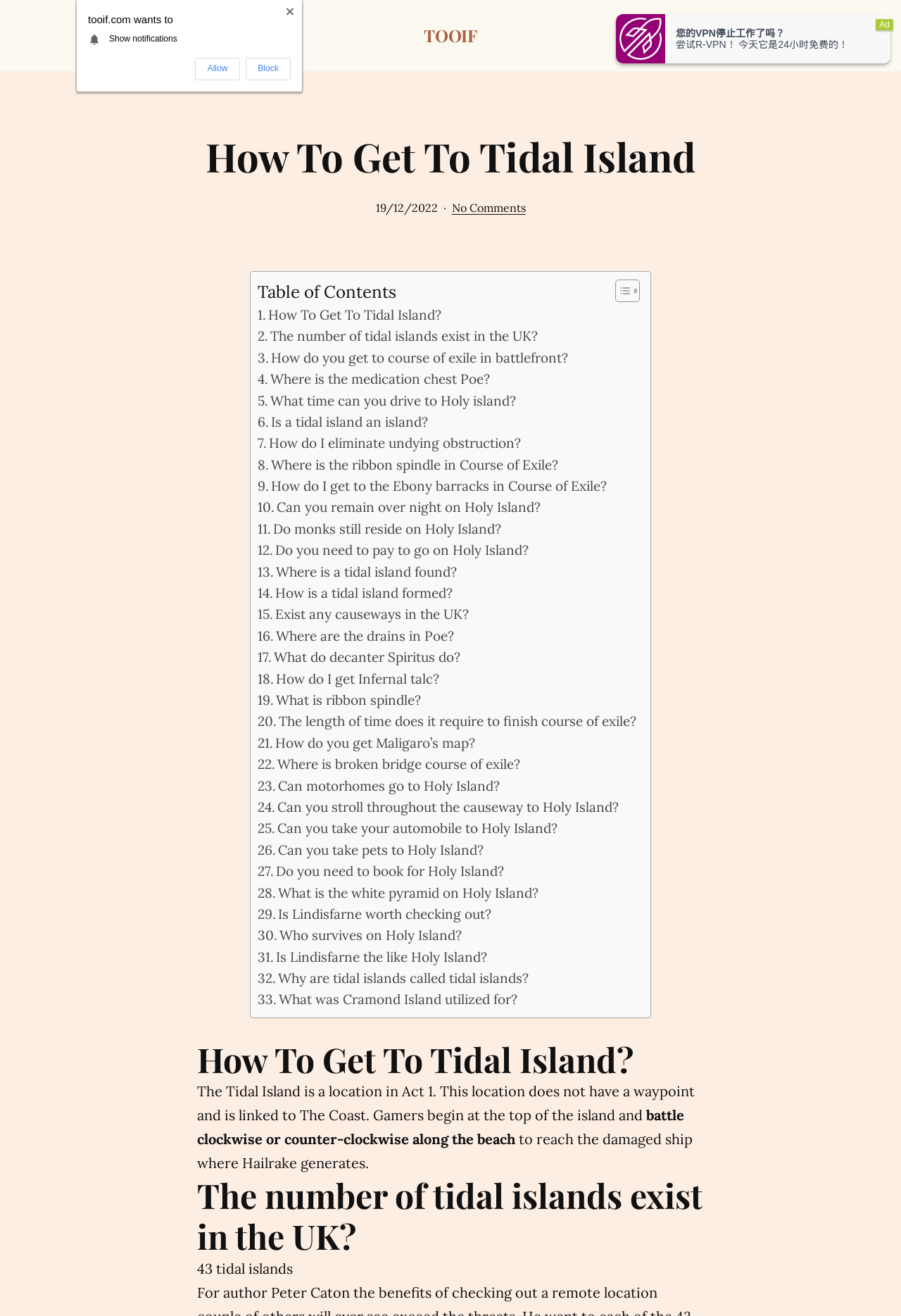Identify the bounding box coordinates of the region I need to click to complete this instruction: "Visit the webpage of TOOIF".

[0.471, 0.018, 0.529, 0.035]